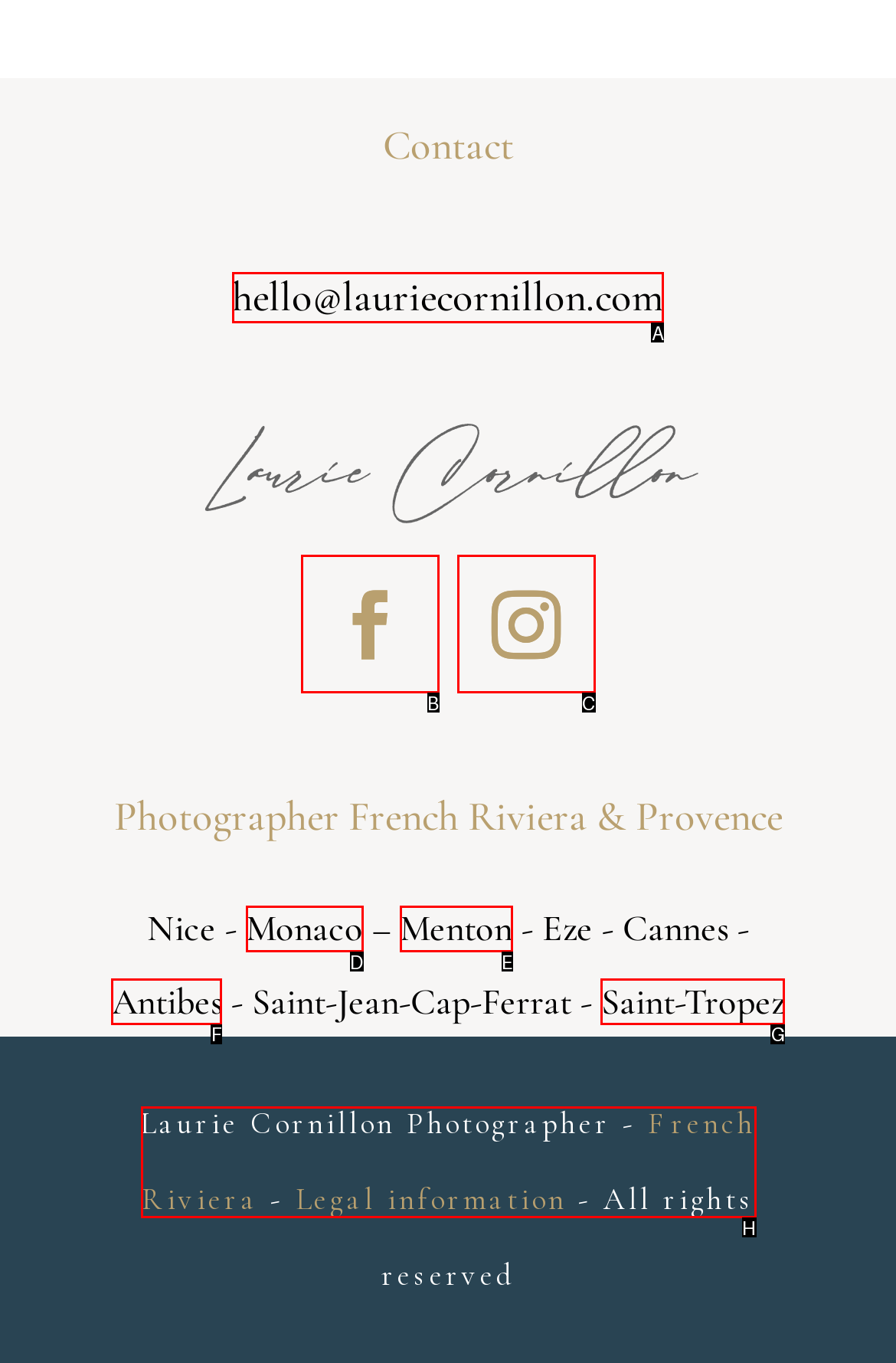Determine which letter corresponds to the UI element to click for this task: Contact Laurie Cornillon
Respond with the letter from the available options.

A